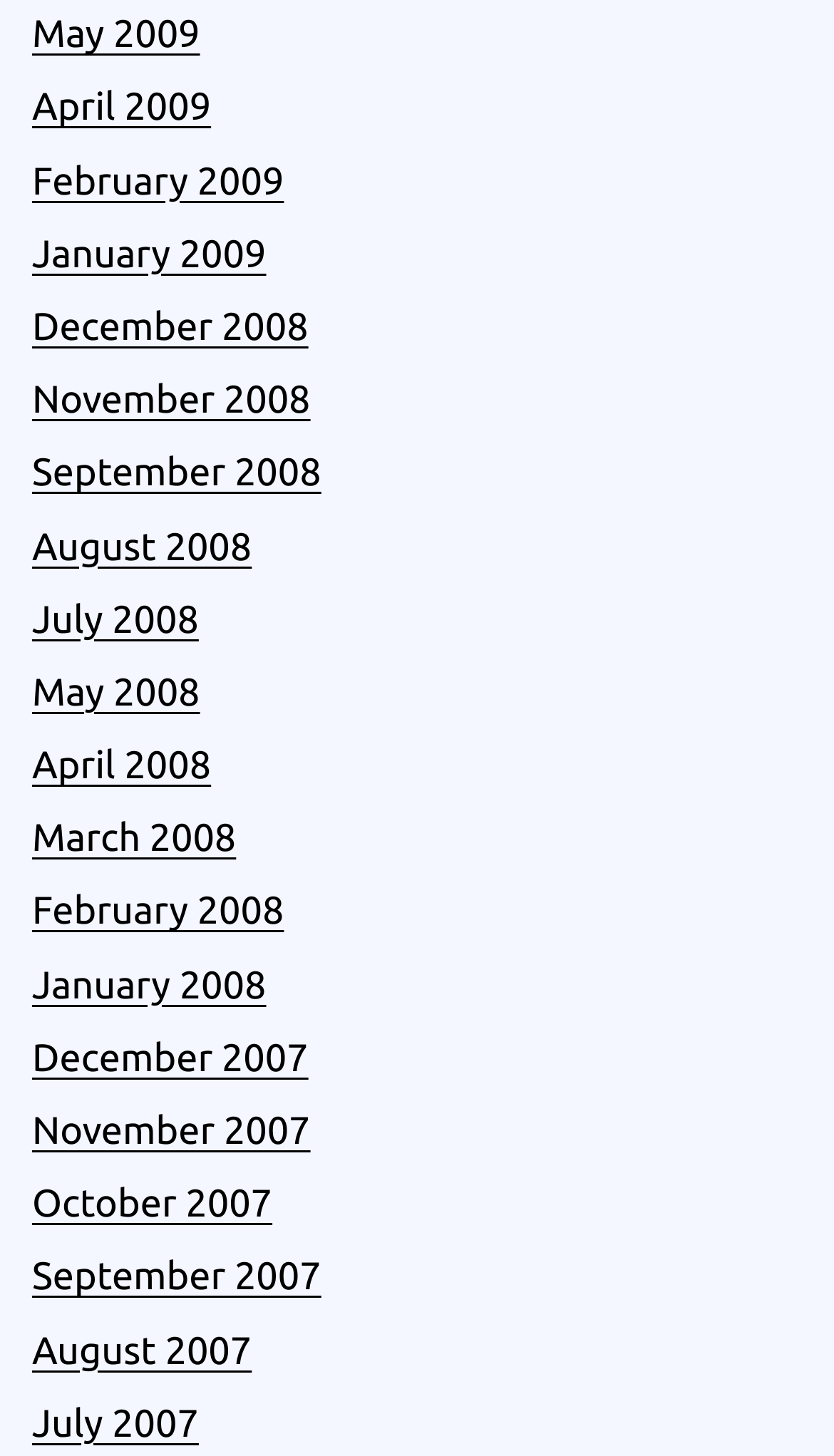Please find and report the bounding box coordinates of the element to click in order to perform the following action: "read July 2007 entries". The coordinates should be expressed as four float numbers between 0 and 1, in the format [left, top, right, bottom].

[0.038, 0.963, 0.238, 0.992]